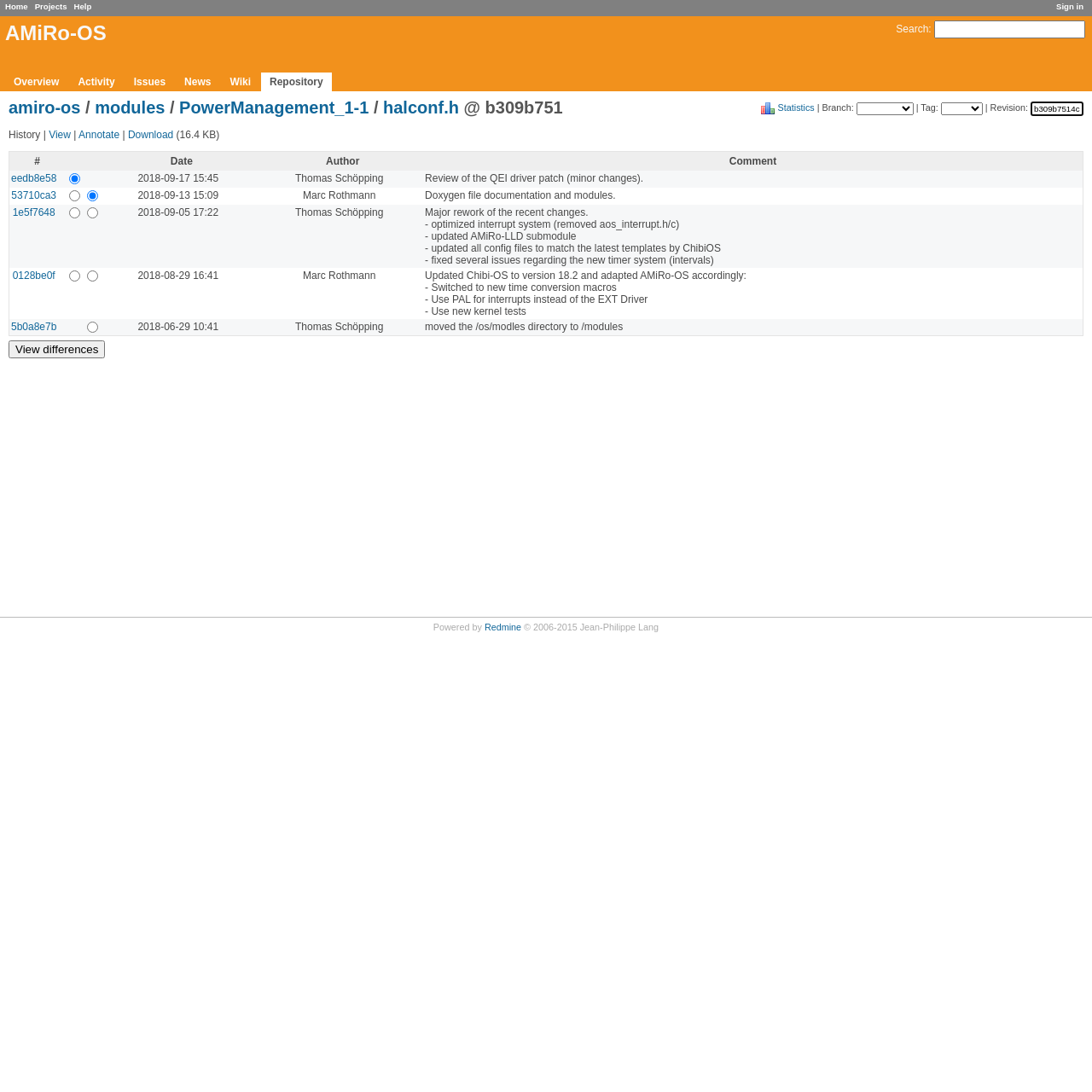Determine the bounding box coordinates of the element that should be clicked to execute the following command: "Download the file".

[0.117, 0.118, 0.159, 0.129]